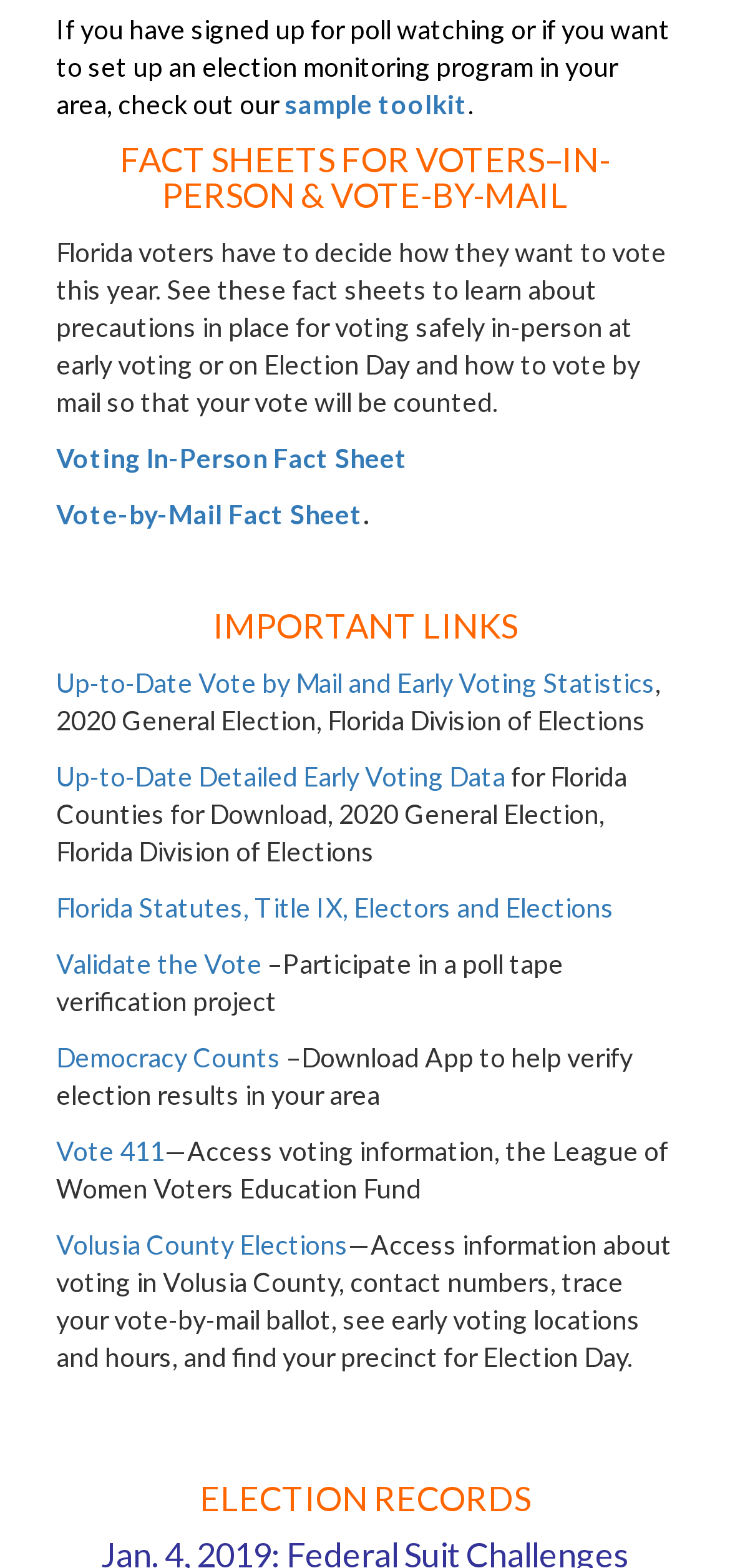What is the topic of the fact sheets provided?
Refer to the image and give a detailed answer to the question.

Based on the webpage, the fact sheets provided are related to voting, specifically in-person and vote-by-mail options, as indicated by the heading 'FACT SHEETS FOR VOTERS–IN-PERSON & VOTE-BY-MAIL' and the descriptions of the fact sheets.